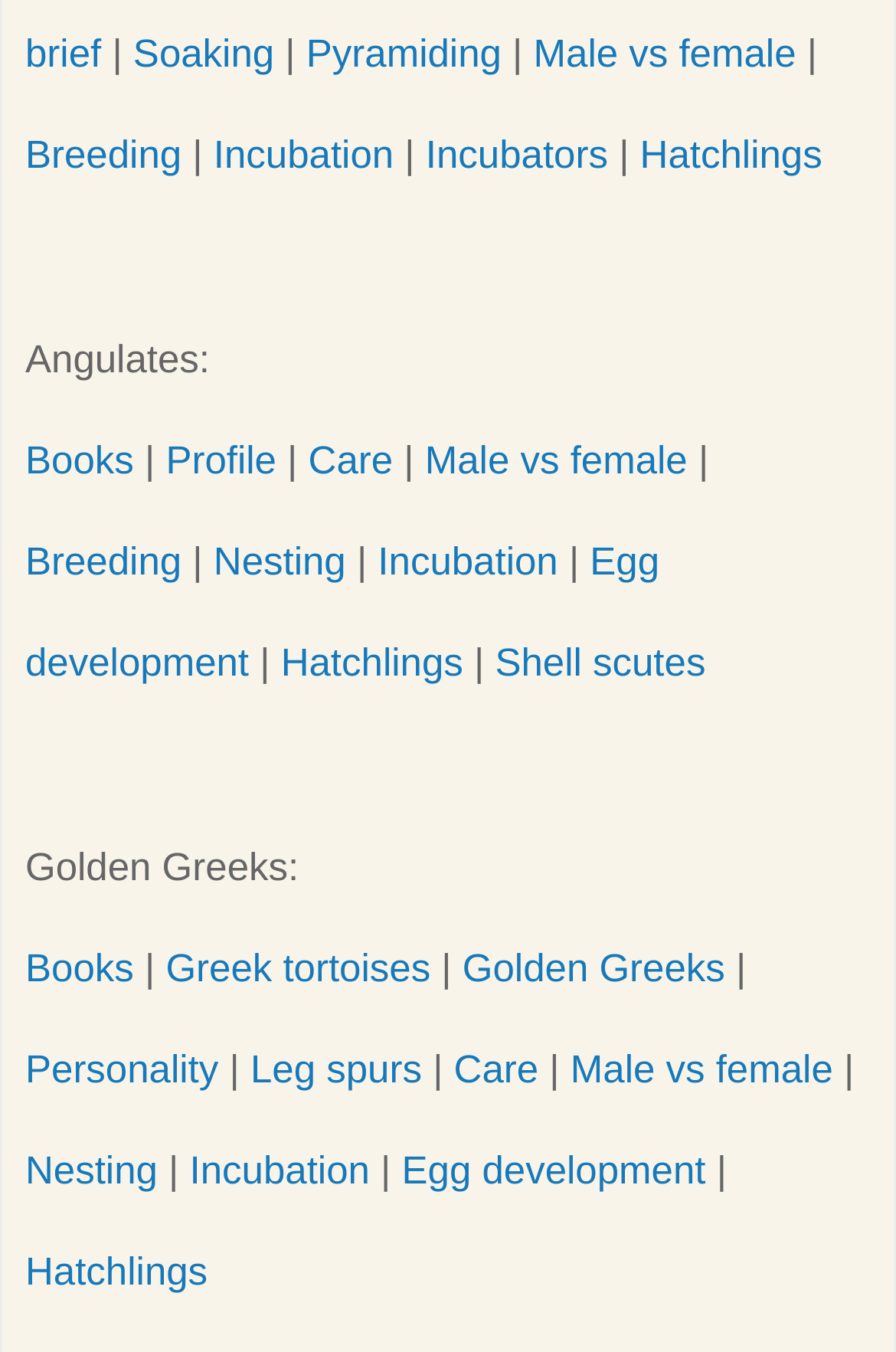Please find the bounding box coordinates of the element that needs to be clicked to perform the following instruction: "View Profile". The bounding box coordinates should be four float numbers between 0 and 1, represented as [left, top, right, bottom].

[0.185, 0.324, 0.308, 0.357]